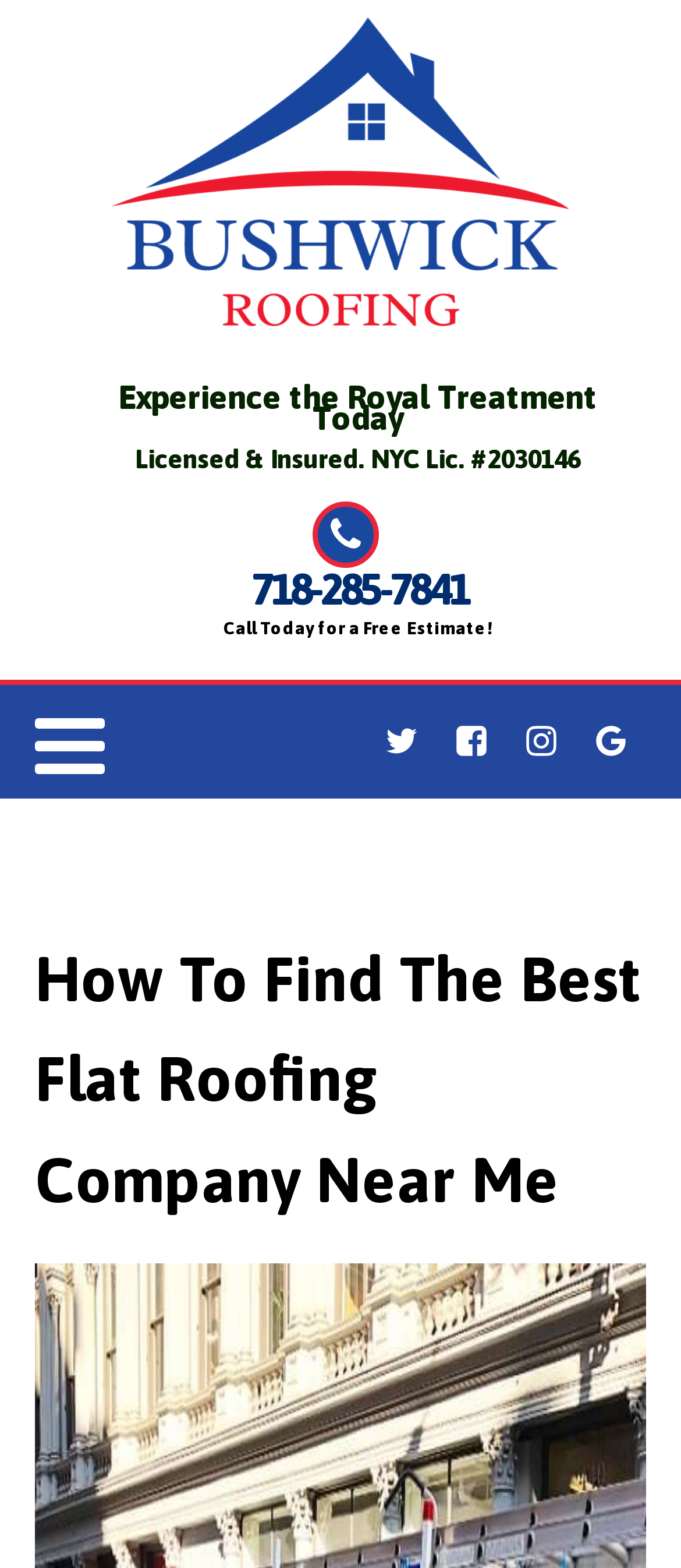How many social media links are there?
Please answer using one word or phrase, based on the screenshot.

4